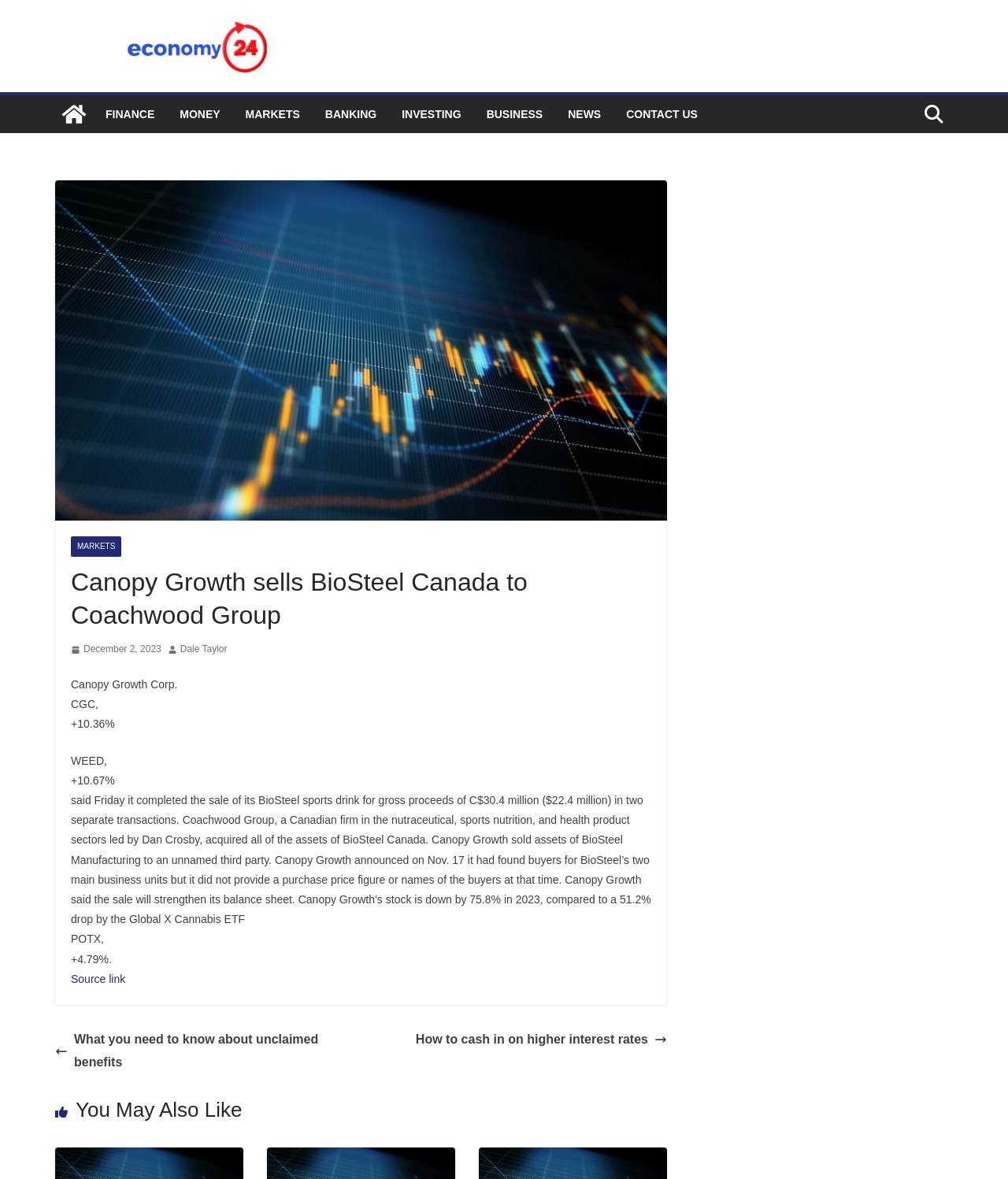What is the name of the ETF mentioned in the article?
Using the image as a reference, answer with just one word or a short phrase.

Global X Cannabis ETF